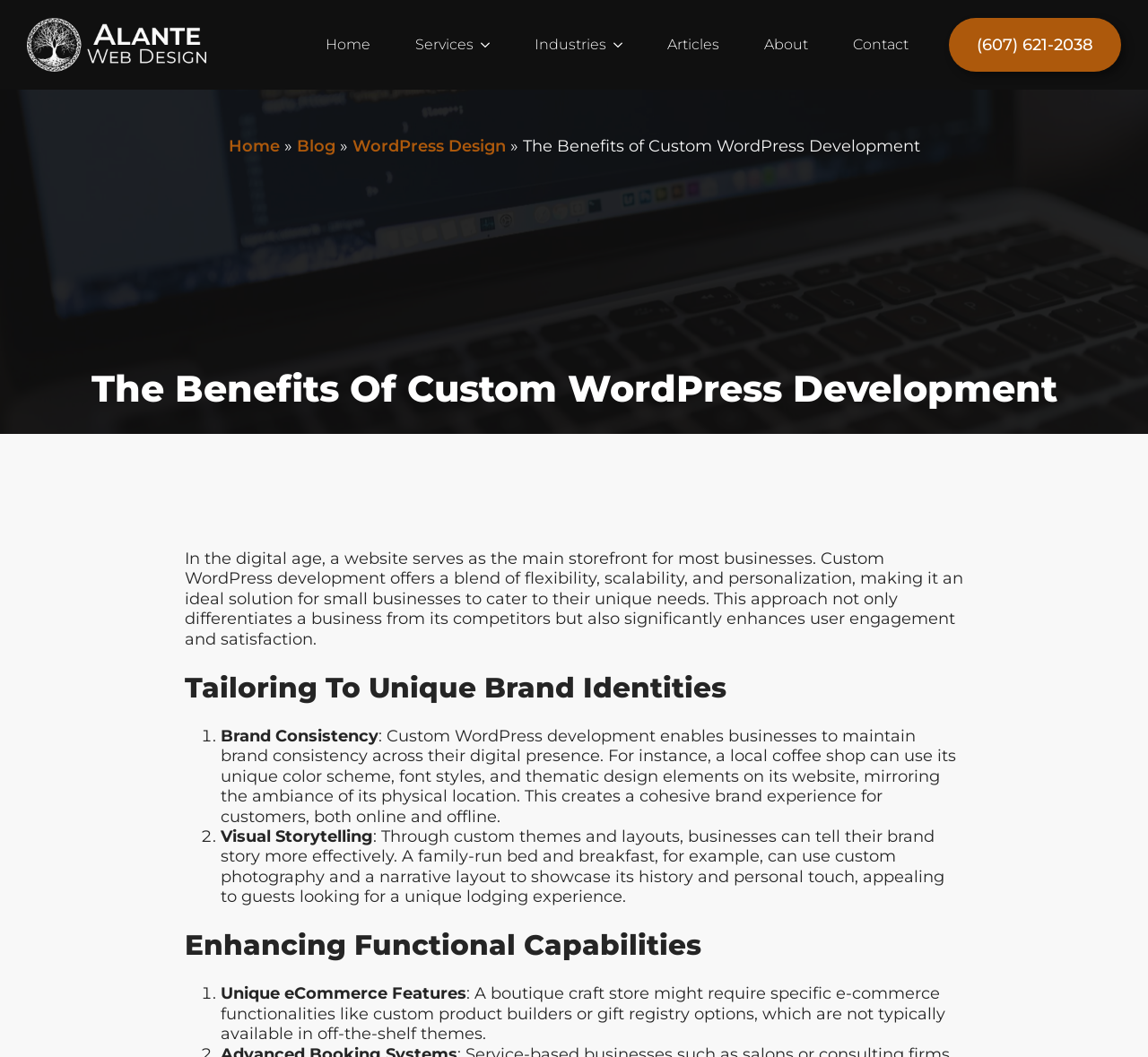Please locate the bounding box coordinates of the element that should be clicked to achieve the given instruction: "Read the article about WordPress Design".

[0.307, 0.129, 0.44, 0.148]